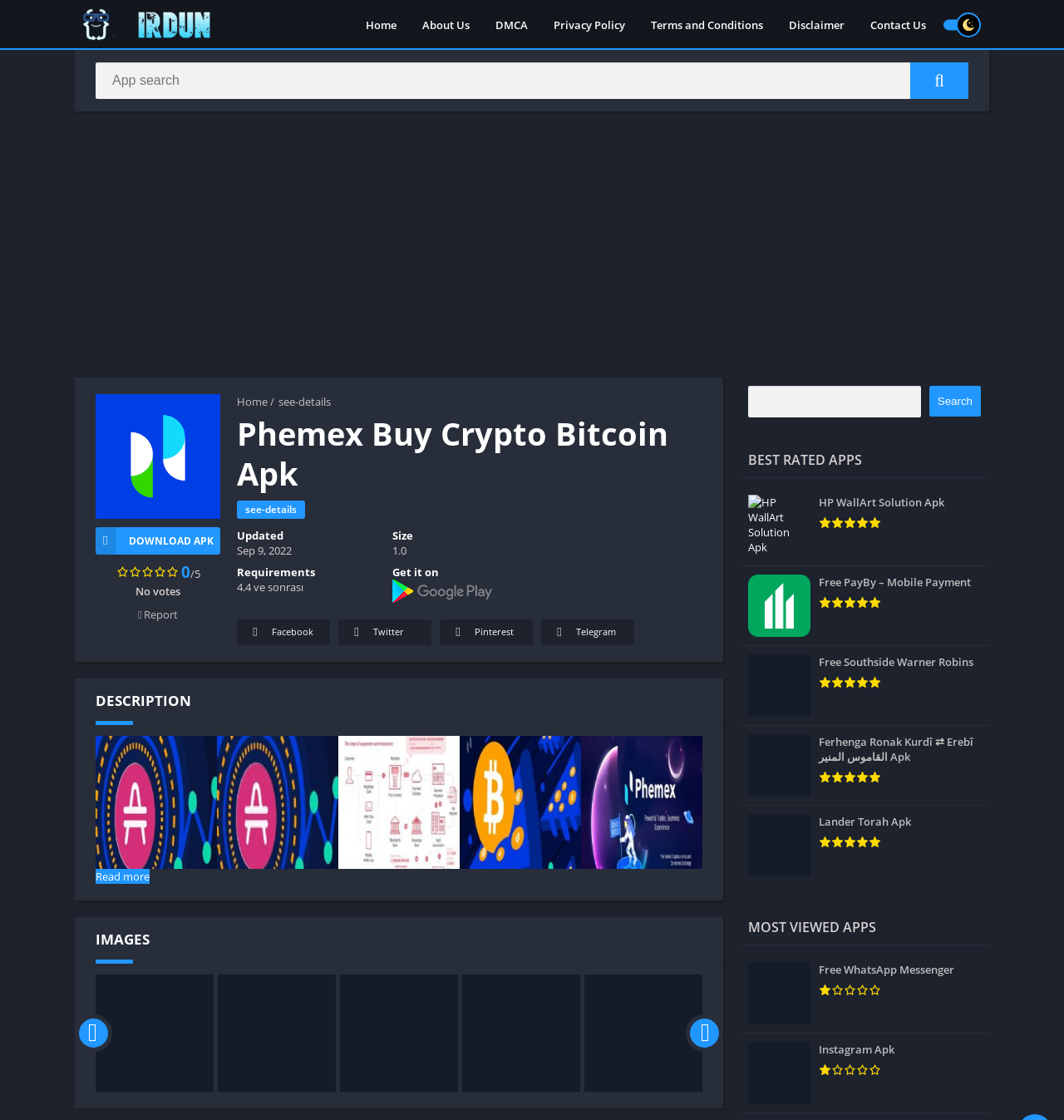Please identify the bounding box coordinates of the area that needs to be clicked to follow this instruction: "Read more about the app description".

[0.09, 0.776, 0.141, 0.789]